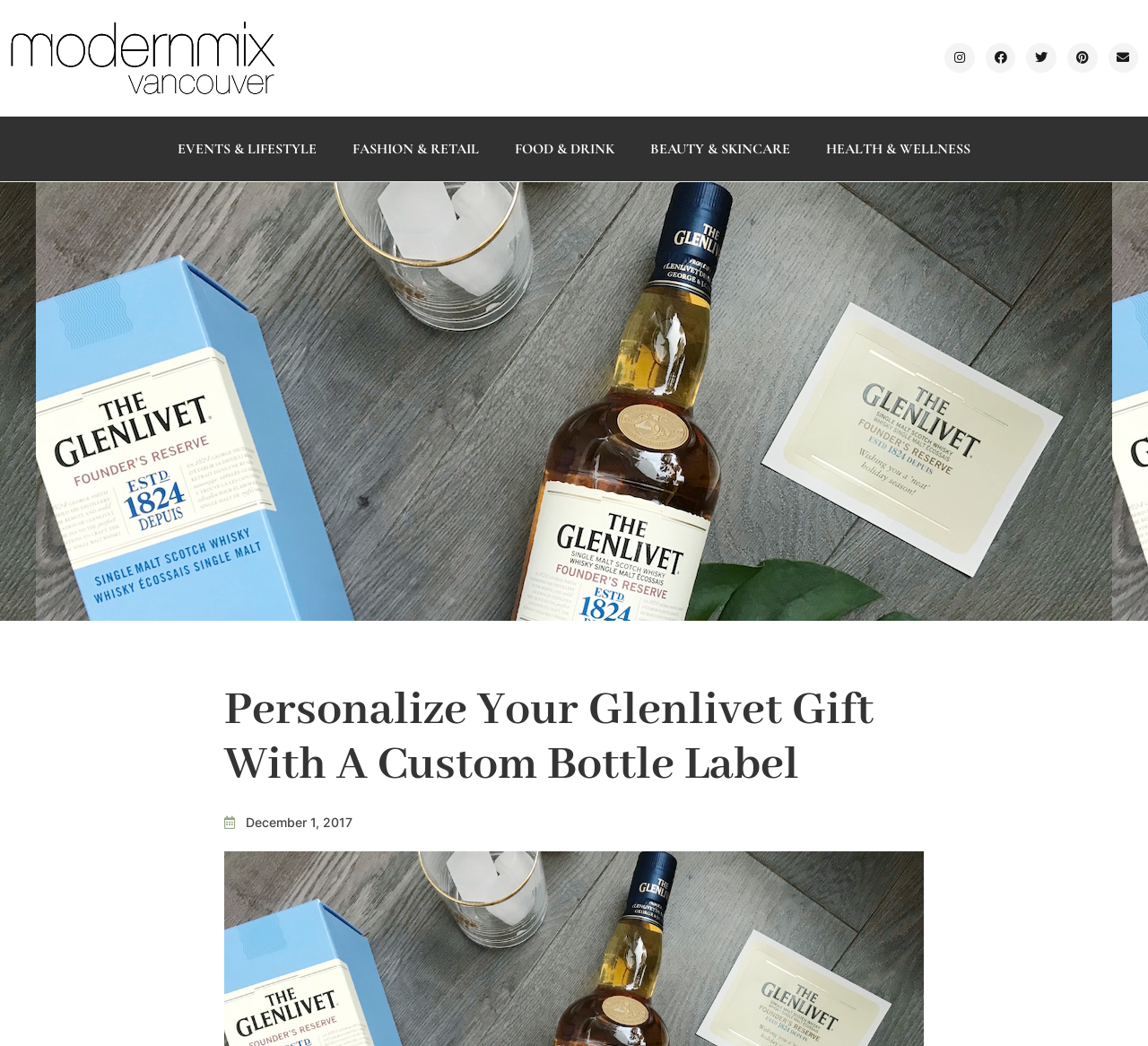Locate the bounding box coordinates of the item that should be clicked to fulfill the instruction: "Check the date".

[0.195, 0.776, 0.307, 0.797]